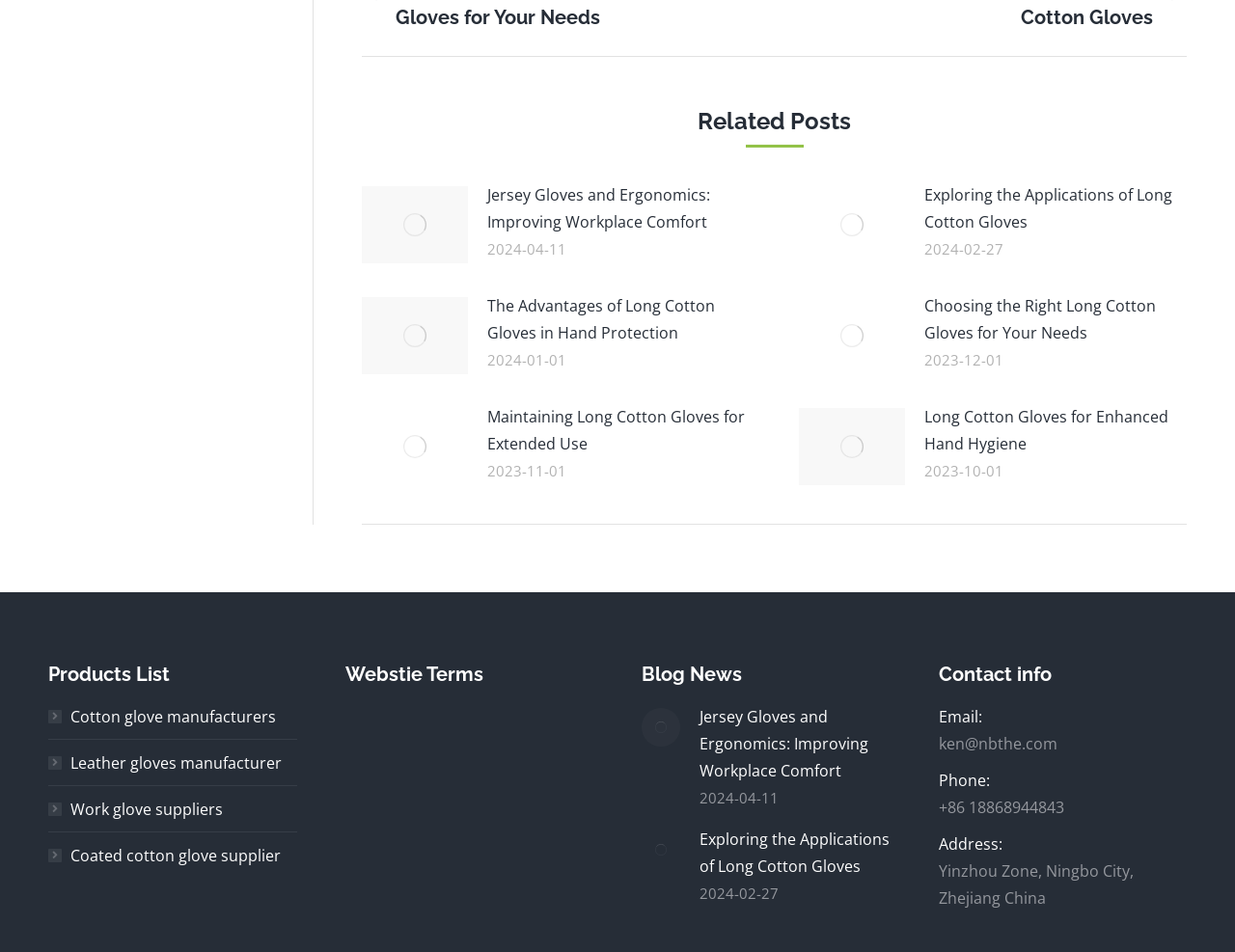Identify the bounding box of the HTML element described as: "Cotton glove manufacturers".

[0.039, 0.738, 0.223, 0.766]